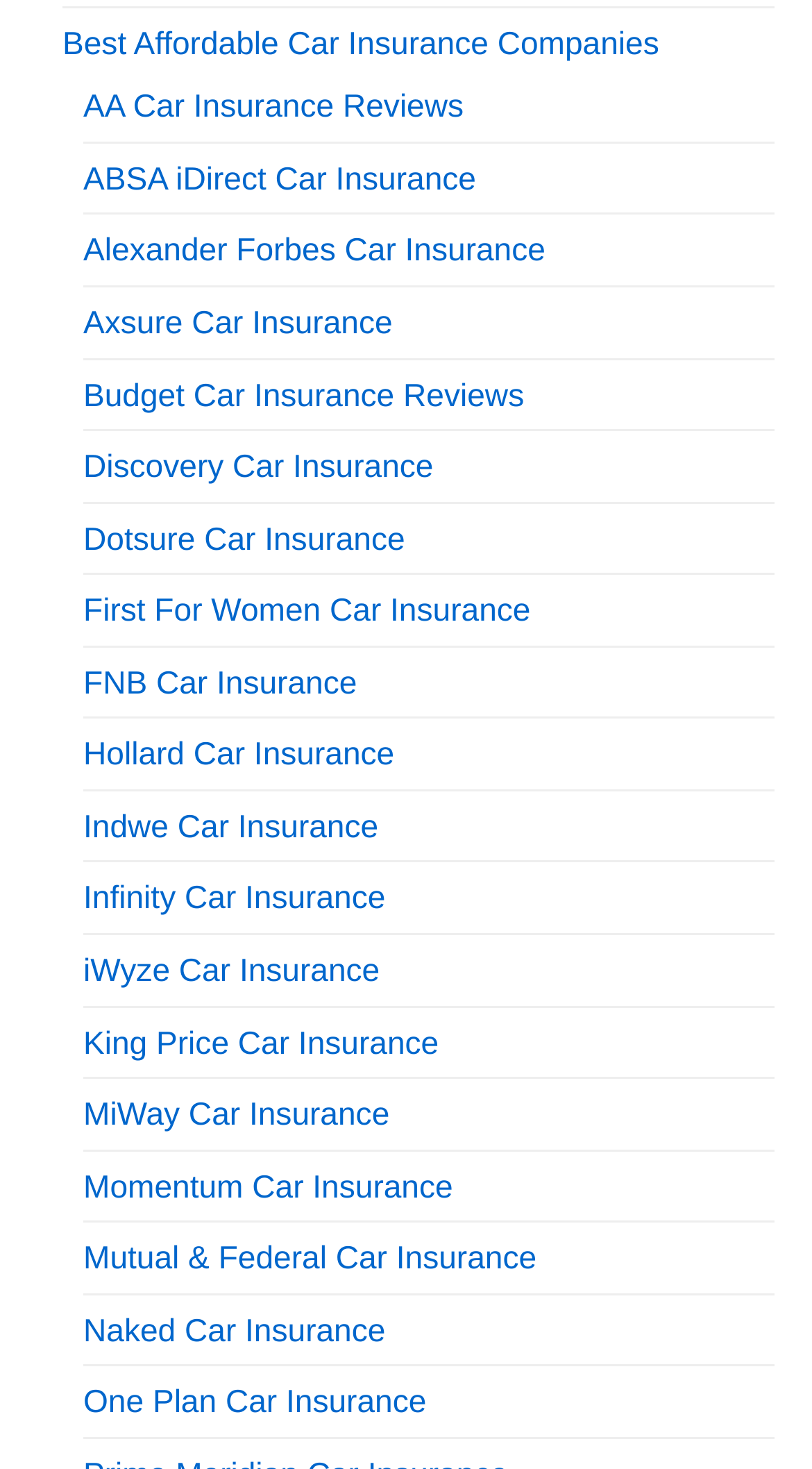What is the first car insurance company listed?
Can you provide a detailed and comprehensive answer to the question?

I looked at the first link on the webpage, and it says 'Best Affordable Car Insurance Companies', so the first car insurance company listed is Best Affordable Car Insurance.